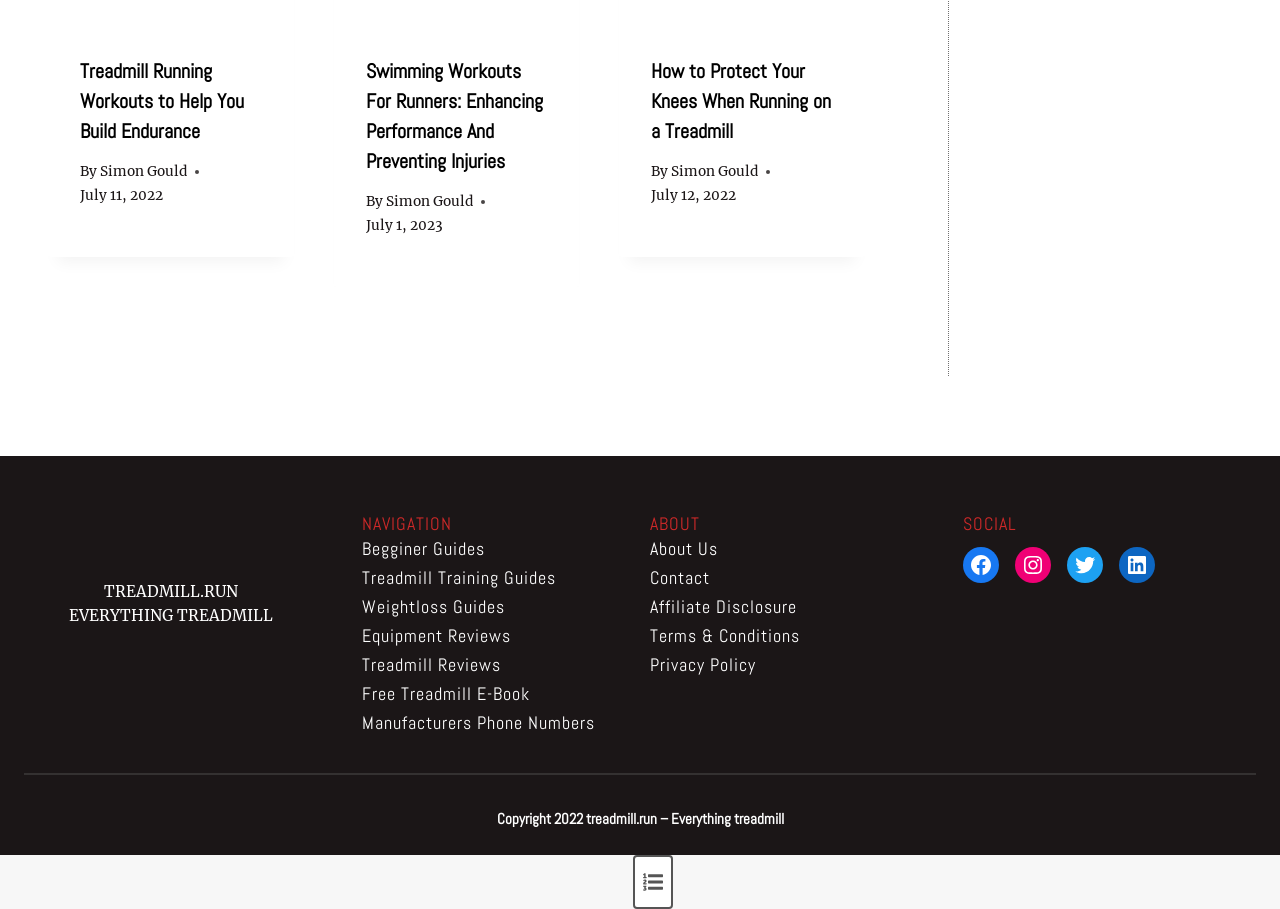Answer the question below using just one word or a short phrase: 
What are the main categories of the website?

Navigation, About, Social